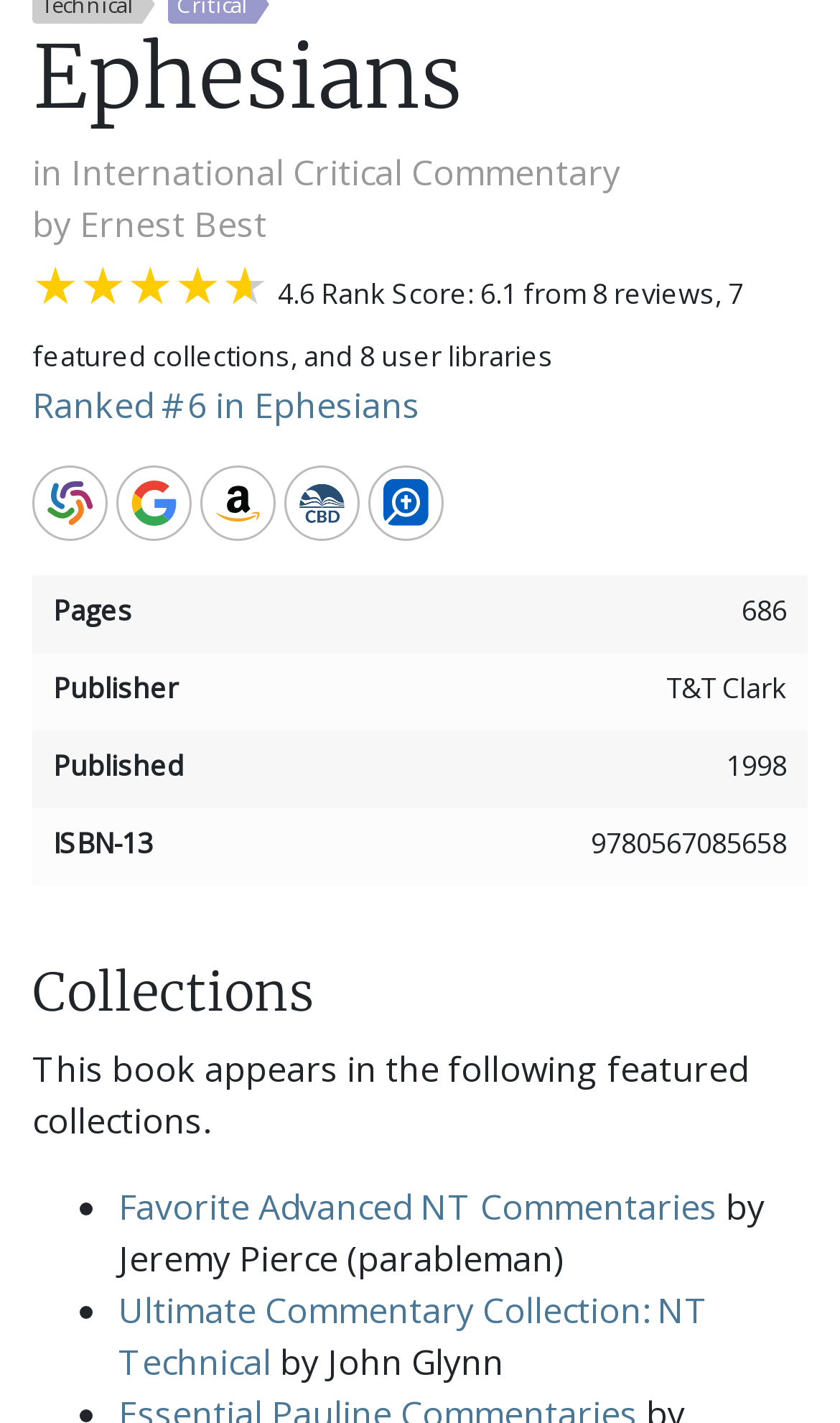Pinpoint the bounding box coordinates of the area that must be clicked to complete this instruction: "View the details of the book on Amazon".

[0.238, 0.327, 0.328, 0.38]